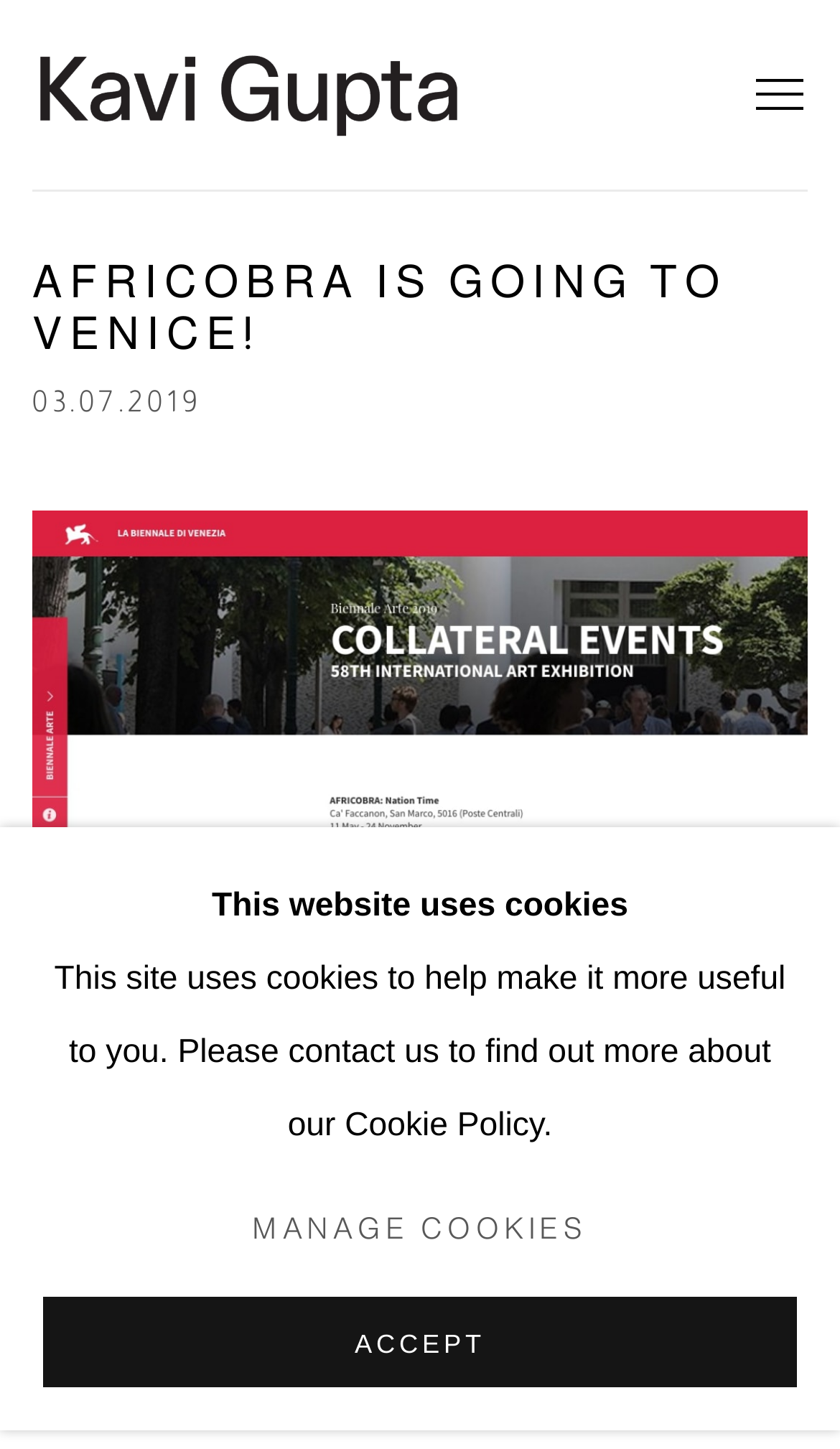By analyzing the image, answer the following question with a detailed response: What is the event mentioned on the webpage that AFRICOBRA is participating in?

The event mentioned on the webpage is the 2019 Venice Biennale, which is an art exhibition that AFRICOBRA is participating in, as mentioned in the paragraph of text on the webpage.